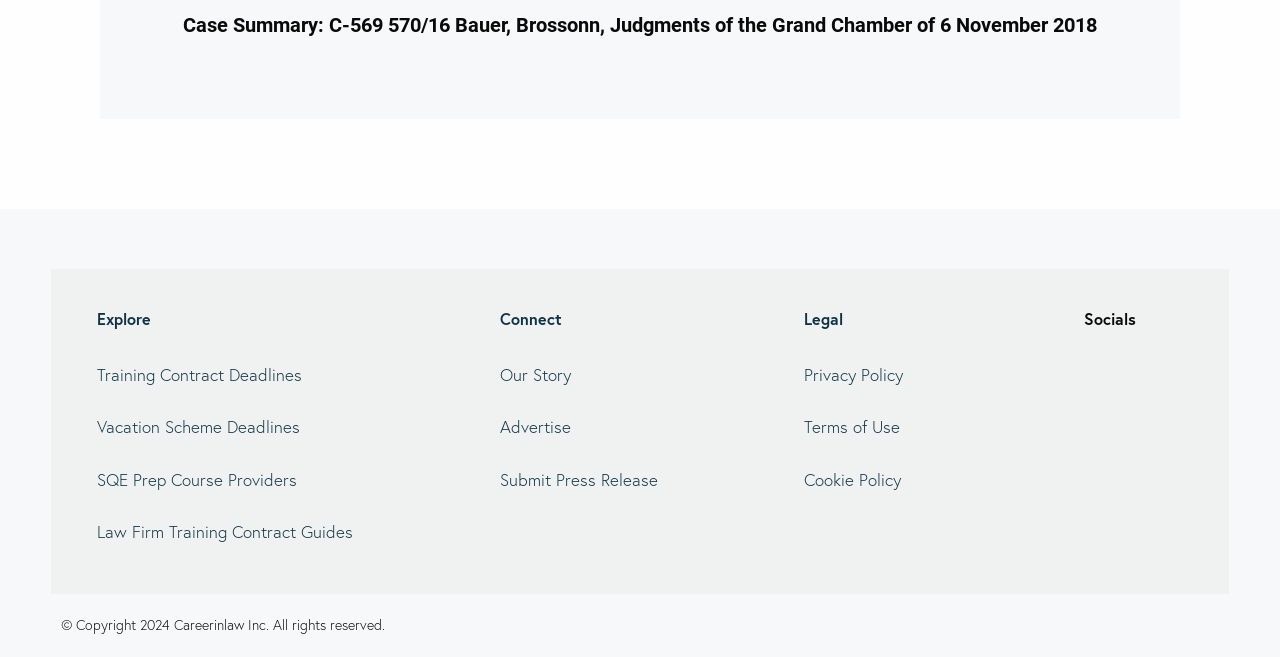Please specify the bounding box coordinates of the area that should be clicked to accomplish the following instruction: "View Training Contract Deadlines". The coordinates should consist of four float numbers between 0 and 1, i.e., [left, top, right, bottom].

[0.063, 0.54, 0.288, 0.6]